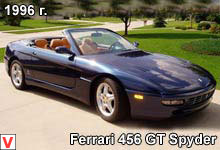What type of engine does the Ferrari 456 GT Spyder have?
Please provide a full and detailed response to the question.

The caption highlights the car's powerful V8 engine, which is a notable feature of the Ferrari 456 GT Spyder.